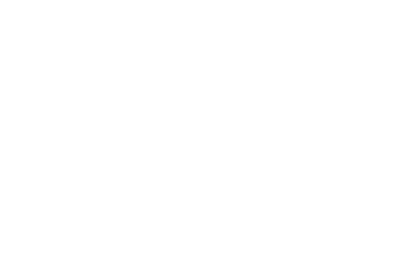Generate an elaborate caption that includes all aspects of the image.

The image showcases a stylized representation of Shiitake Mushroom Extract, a product featured in the "Recommend Products" section. This extract is known for its health benefits, including immune system support and antioxidant properties. The design is likely meant to highlight the natural essence of the extract, promoting its use in nutritional and wellness applications. For those interested in herbal supplements, Shiitake Mushroom Extract offers a potent option derived from a well-regarded medicinal mushroom.